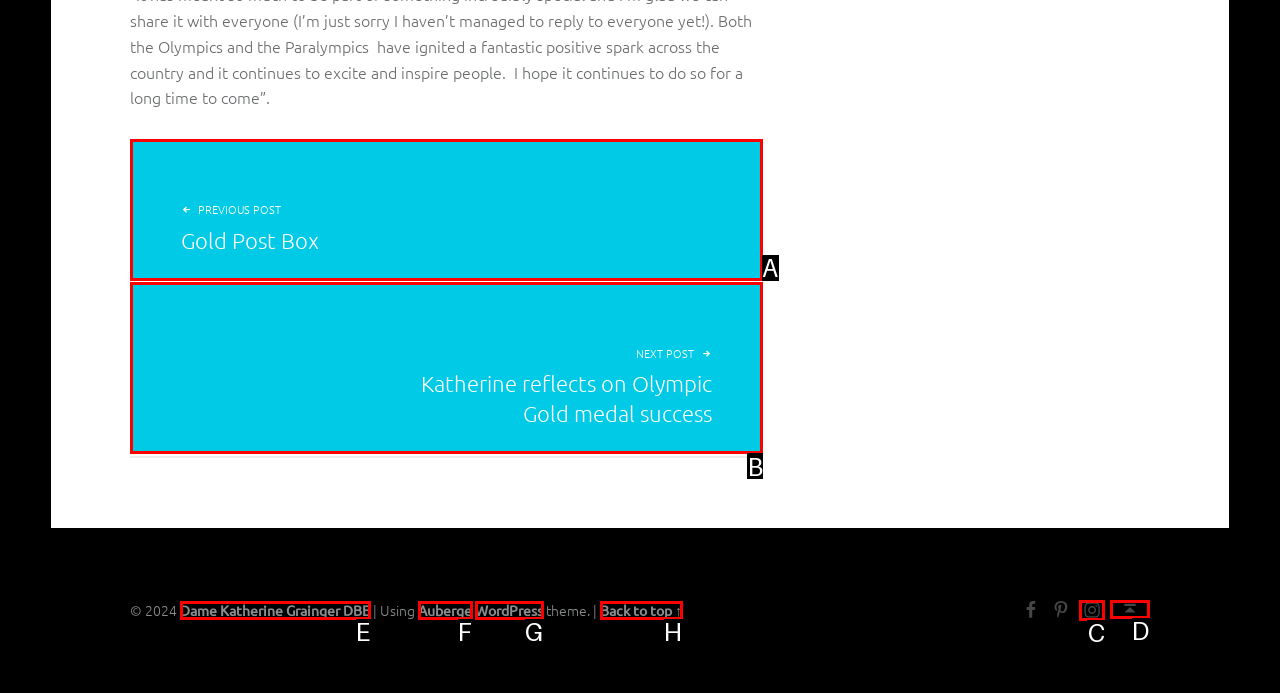Tell me the letter of the UI element to click in order to accomplish the following task: go to next post
Answer with the letter of the chosen option from the given choices directly.

B